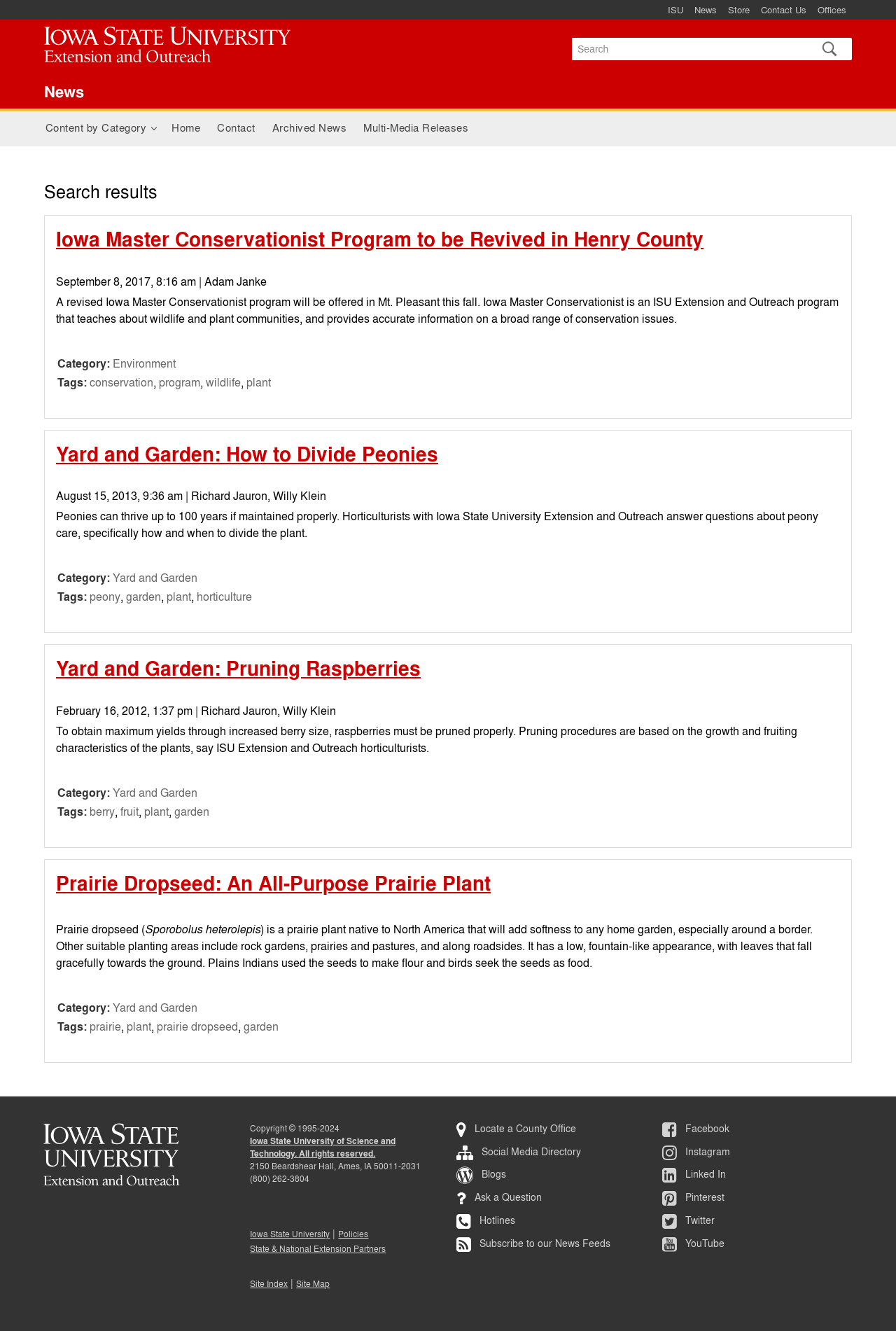What is the topic of the article 'Yard and Garden: How to Divide Peonies'?
Please provide a comprehensive answer based on the information in the image.

The topic of the article 'Yard and Garden: How to Divide Peonies' can be inferred from the title of the article, which specifically mentions dividing peonies. The article also provides information on how to care for peonies, further supporting this topic.